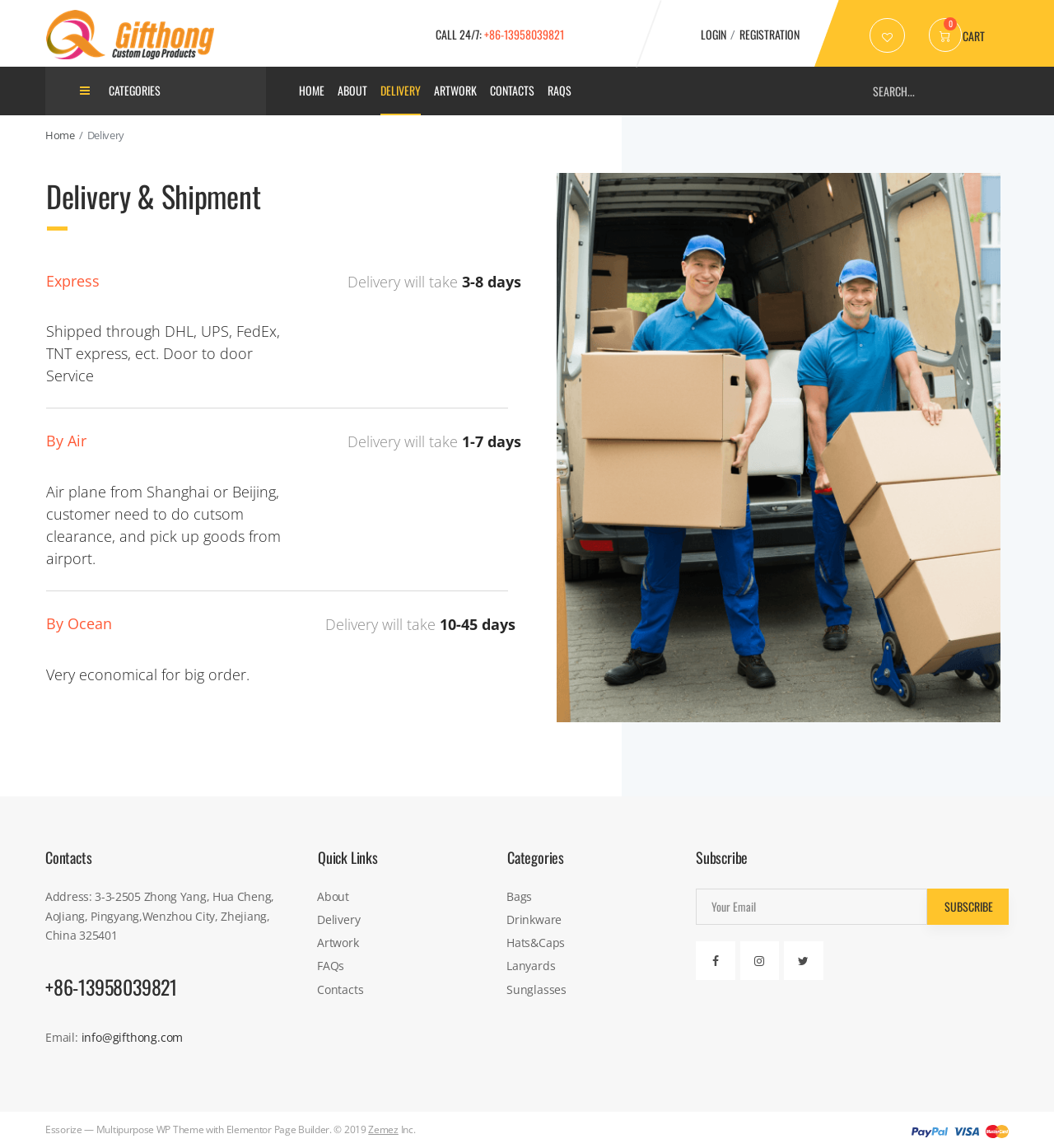Provide a one-word or short-phrase answer to the question:
What is the estimated delivery time for By Air?

1-7 days